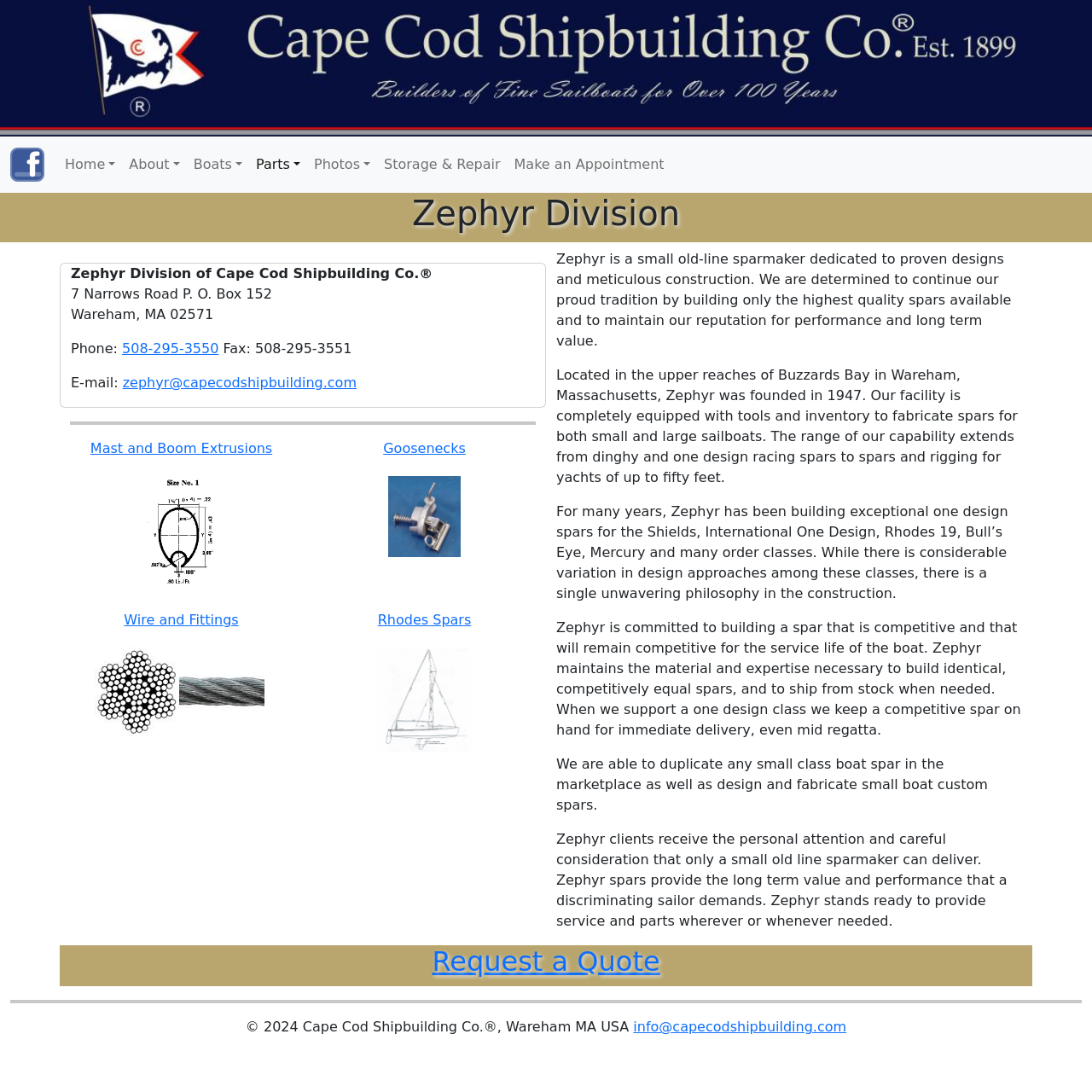Provide your answer to the question using just one word or phrase: What is the location of Zephyr Division?

Wareham, Massachusetts